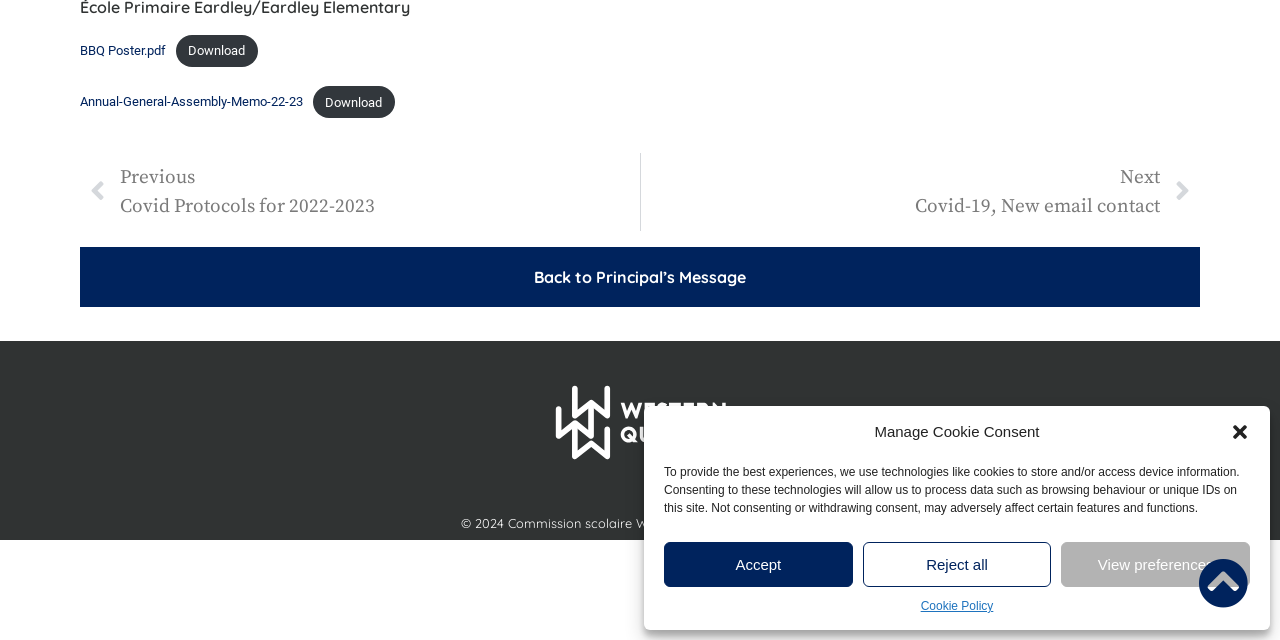Identify the bounding box of the UI component described as: "PrevPreviousCovid Protocols for 2022-2023".

[0.062, 0.24, 0.5, 0.361]